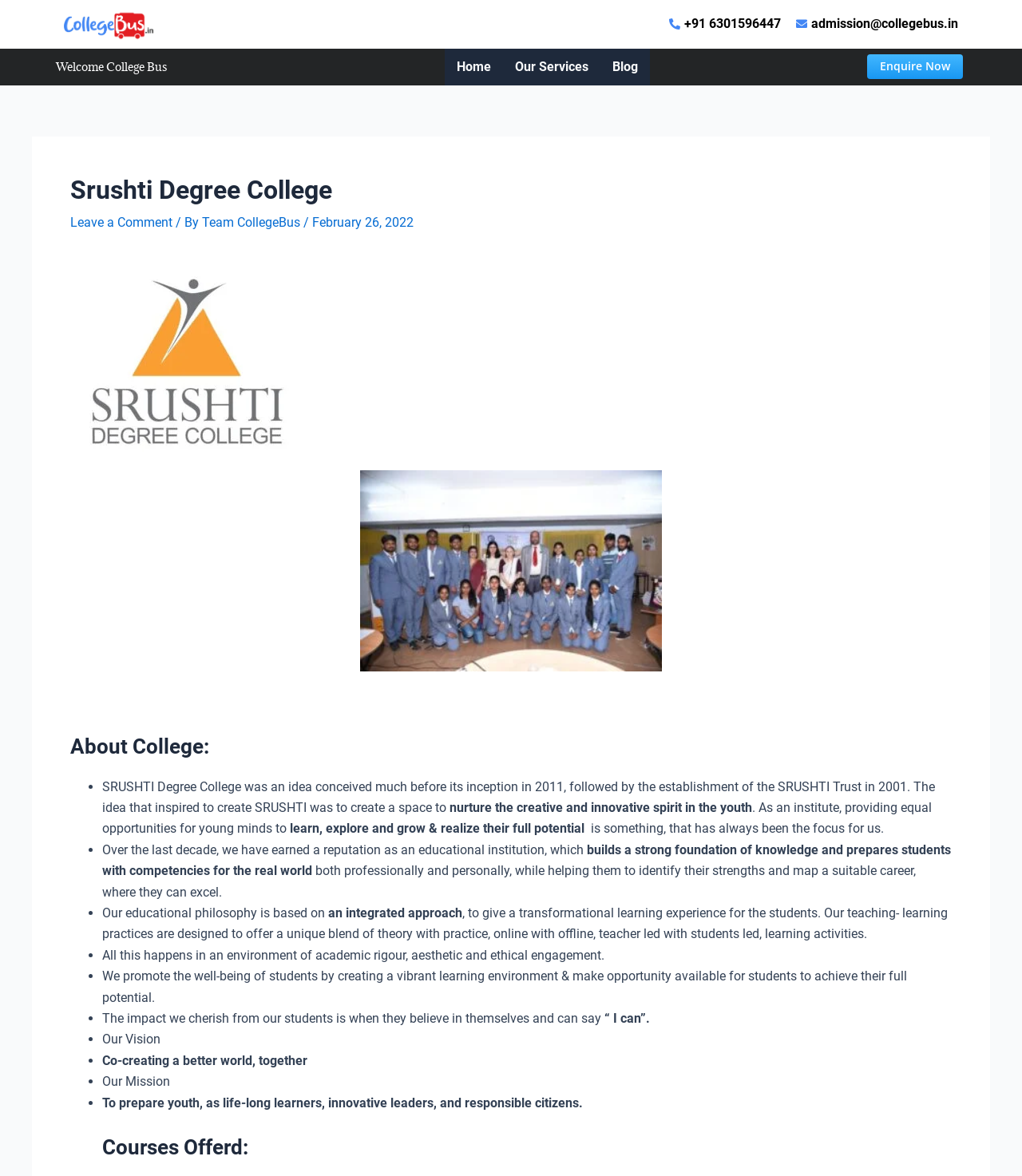Could you find the bounding box coordinates of the clickable area to complete this instruction: "Click the 'Enquire Now' button"?

[0.849, 0.046, 0.942, 0.067]